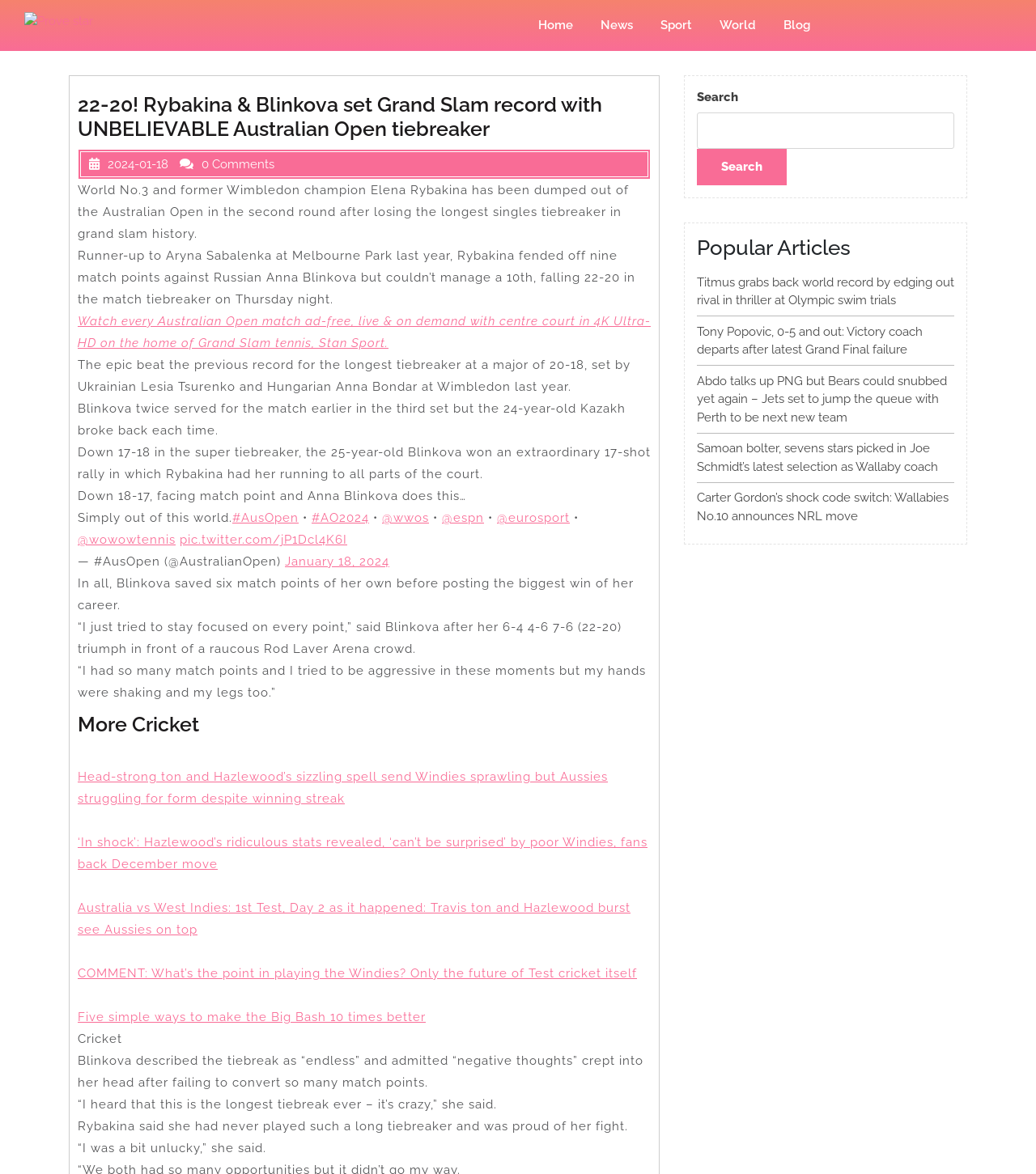Please identify the bounding box coordinates of the area that needs to be clicked to fulfill the following instruction: "Click on the 'News' link."

[0.568, 0.007, 0.622, 0.036]